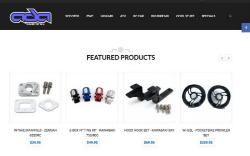What type of products are featured?
Look at the image and answer the question using a single word or phrase.

Automotive parts